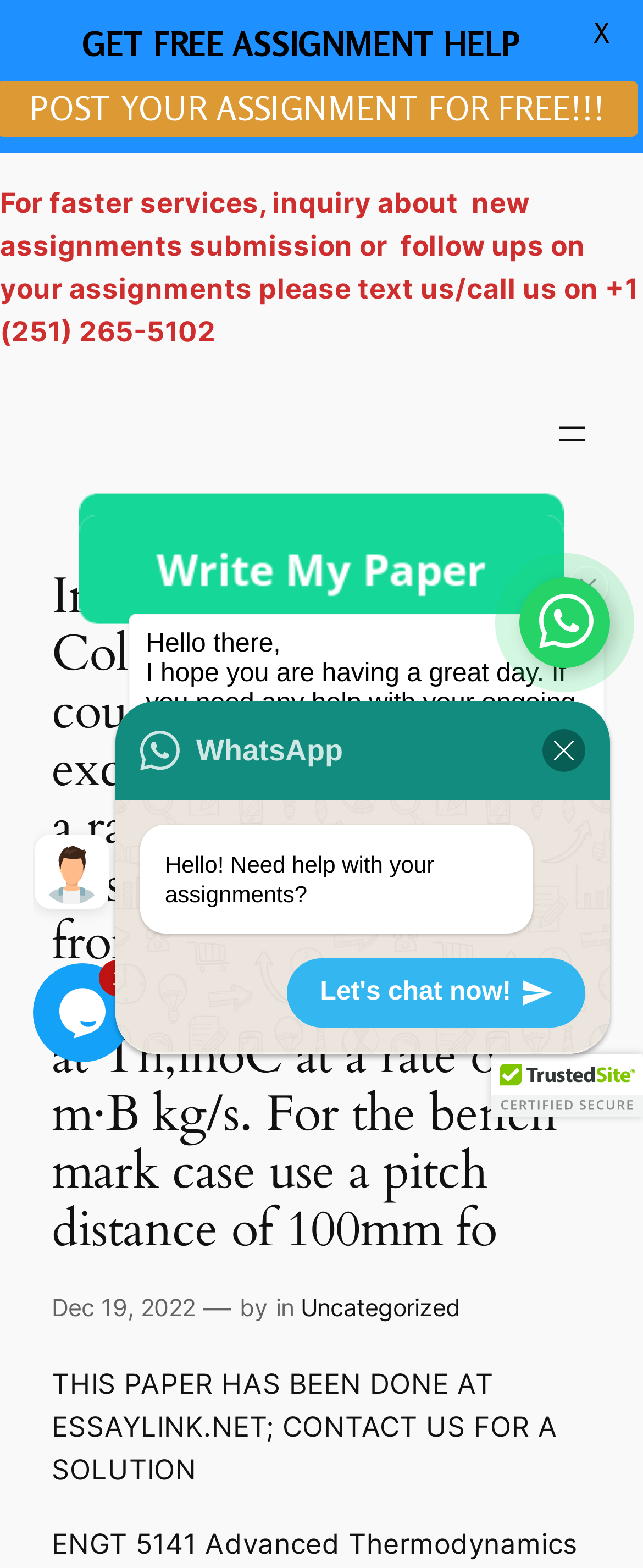What is the phone number for faster services?
Please give a detailed and thorough answer to the question, covering all relevant points.

The phone number can be found in the static text element that says 'For faster services, inquiry about new assignments submission or follow ups on your assignments please text us/call us on +1 (251) 265-5102'.